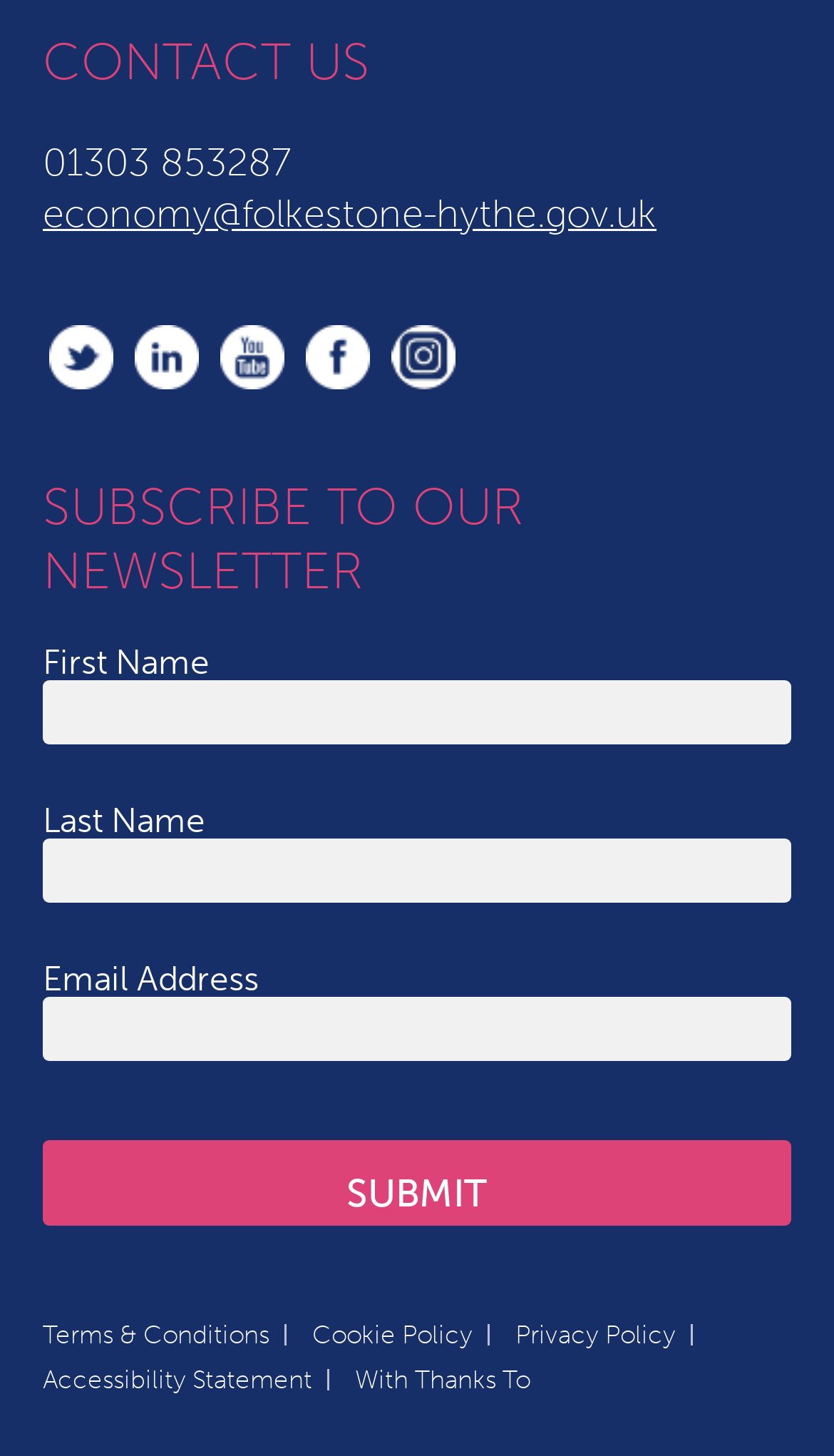What is required to subscribe to the newsletter?
Based on the screenshot, give a detailed explanation to answer the question.

In the 'SUBSCRIBE TO OUR NEWSLETTER' section, there are three textboxes for 'First Name', 'Last Name', and 'Email Address'. The 'Email Address' textbox is marked as required, indicating that it must be filled in to subscribe to the newsletter.